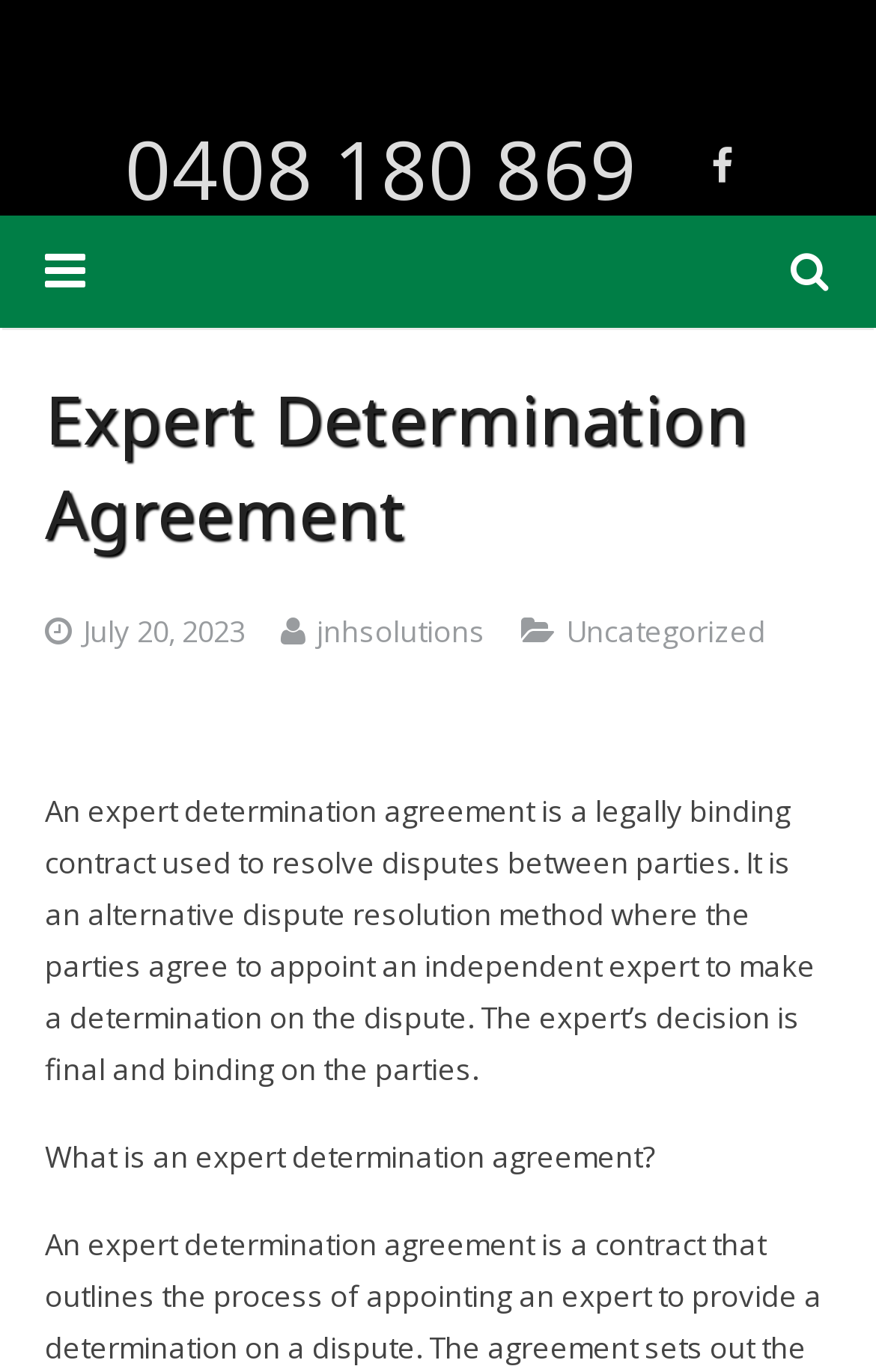What is the category of the article?
Based on the visual content, answer with a single word or a brief phrase.

Uncategorized